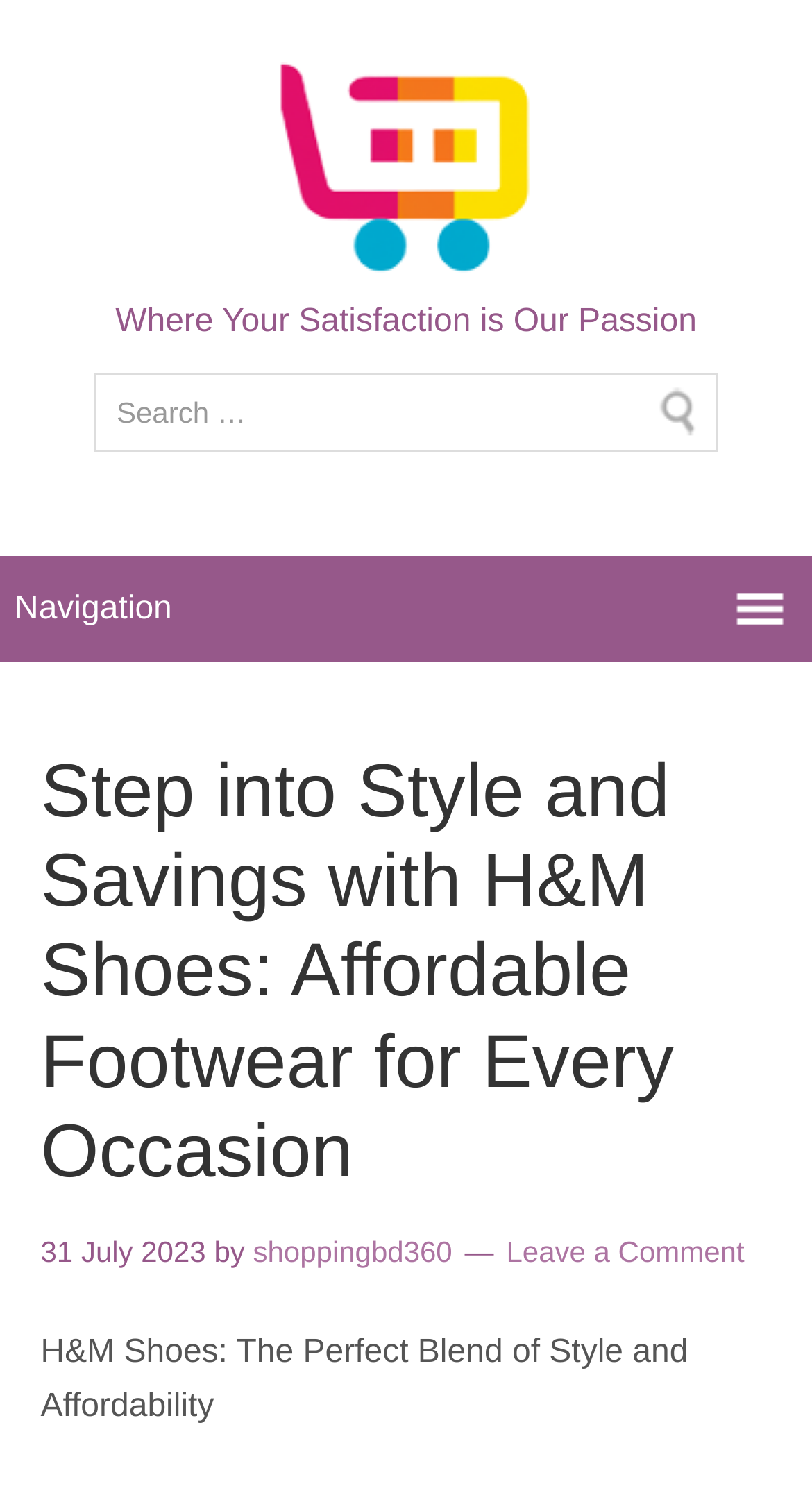From the element description: "Leave a Comment", extract the bounding box coordinates of the UI element. The coordinates should be expressed as four float numbers between 0 and 1, in the order [left, top, right, bottom].

[0.623, 0.827, 0.917, 0.849]